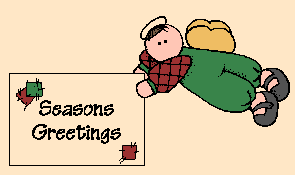Analyze the image and provide a detailed caption.

The image depicts a cheerful cartoon boy dressed in a green outfit and a plaid scarf, playfully posing as he holds up a sign that reads "Seasons Greetings." He has a distinct sailor hat perched atop his head, adding a whimsical touch to his appearance. Surrounding the text on the sign are decorative elements featuring red and green leaves, enhancing the festive theme. The background is a warm beige color, creating a cozy, welcoming atmosphere perfect for conveying holiday cheer. This delightful illustration captures the essence of seasonal greetings and holiday spirit.